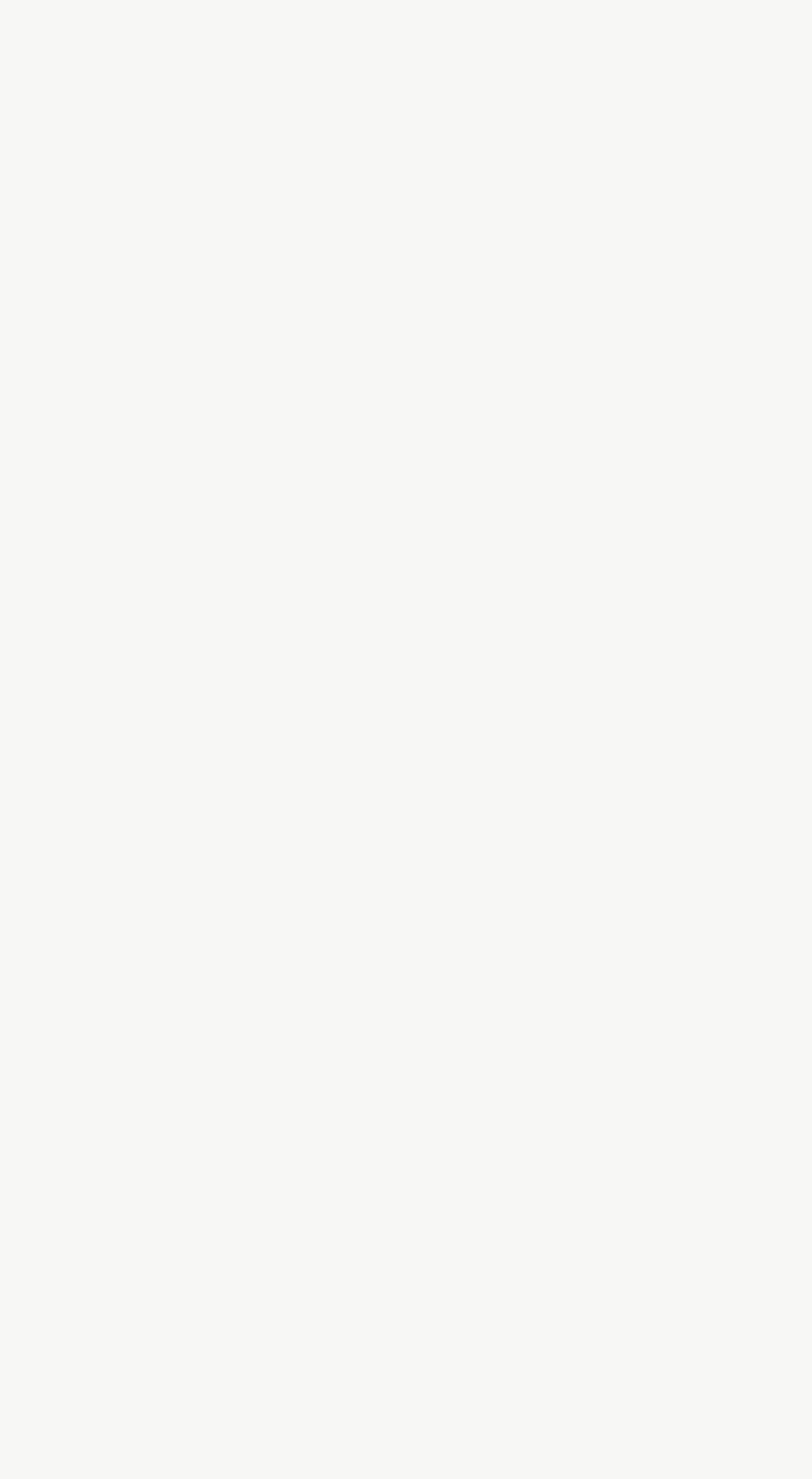Answer briefly with one word or phrase:
How many services are listed?

11